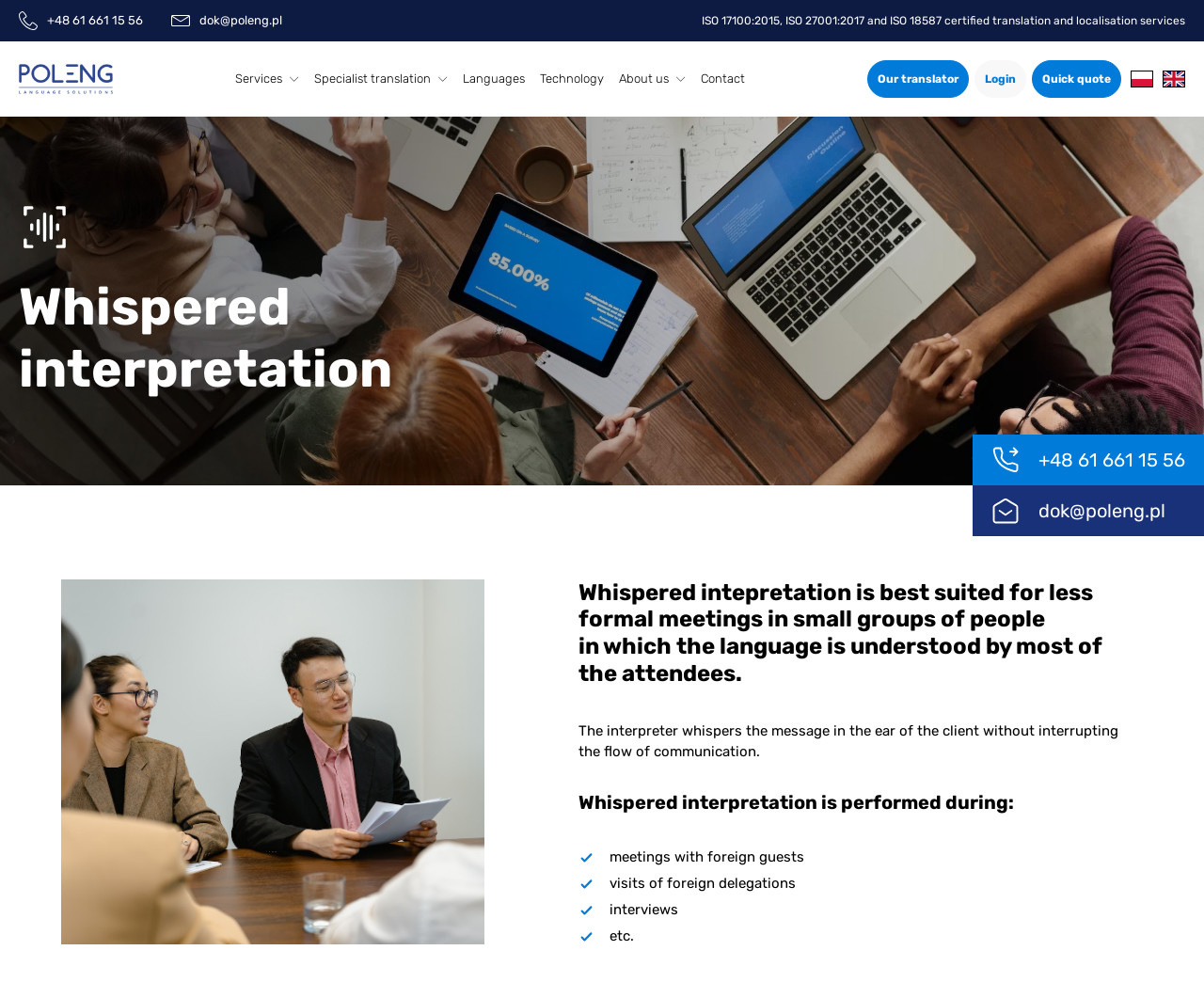What is the role of the interpreter in whispered interpretation?
Using the image, give a concise answer in the form of a single word or short phrase.

Whispers the message